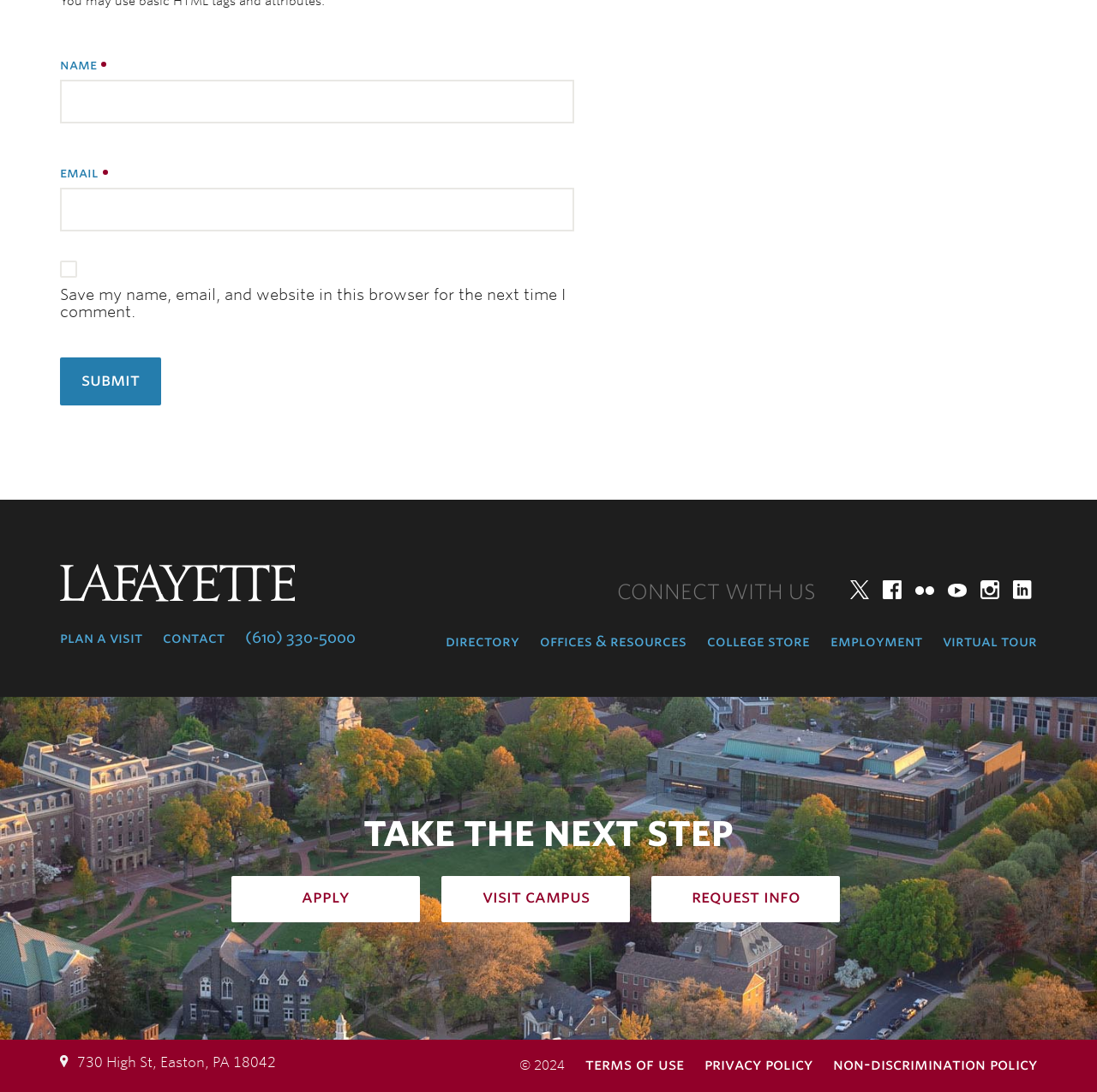Could you highlight the region that needs to be clicked to execute the instruction: "submit"?

[0.055, 0.327, 0.147, 0.371]